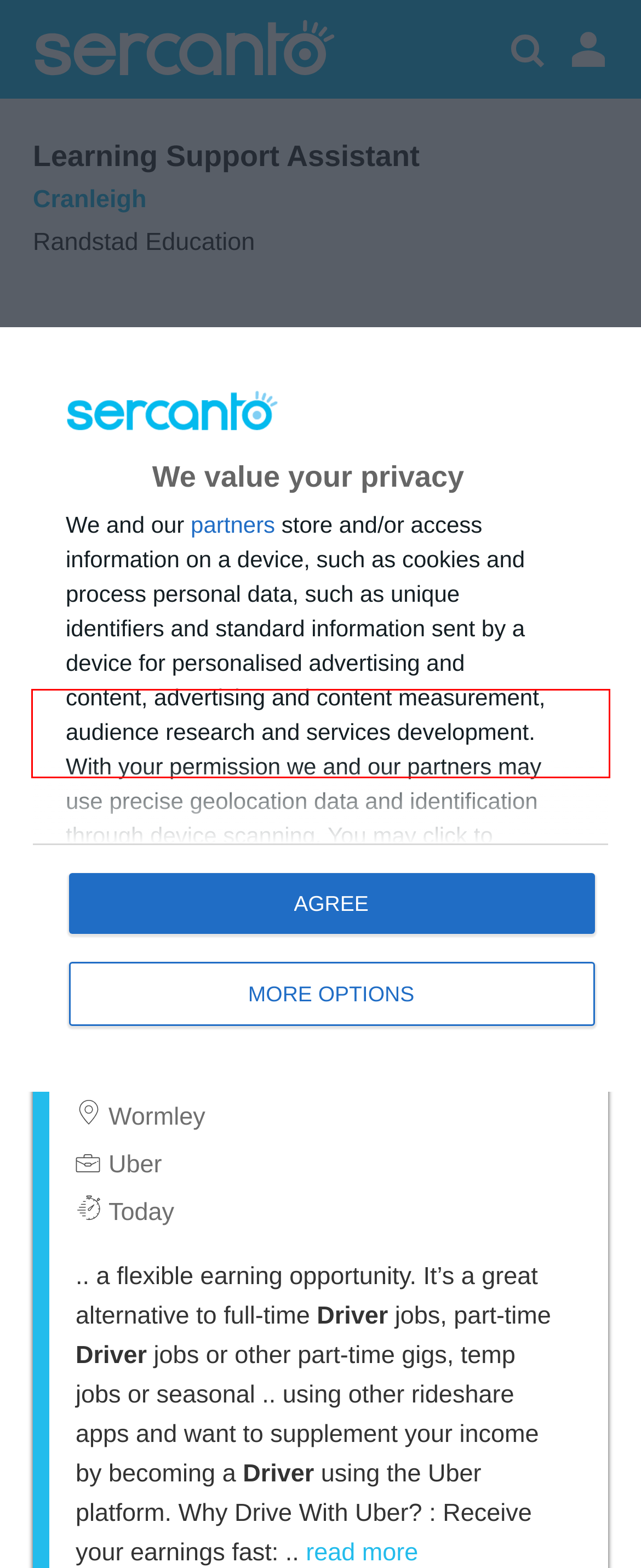You are given a screenshot depicting a webpage with a red bounding box around a UI element. Select the description that best corresponds to the new webpage after clicking the selected element. Here are the choices:
A. Door to Door Sales Fundraiser - Farnham | Sercanto
B. Higher Level Teaching Assistant - Cranleigh | Sercanto
C. Driving For Cash? Sign Up To Drive With Uber And Earn Flexibly Instead - Wormley | Sercanto
D. Looking For Part-Time Jobs Near Me? Drive With Uber Instead - Wormley | Sercanto
E. Clinical Lead - Cranleigh | Sercanto
F. School Governor - Cranleigh | Sercanto
G. Job Offers , Find a job | Sercanto
H. Salaried GP - Farnham | Sercanto

G